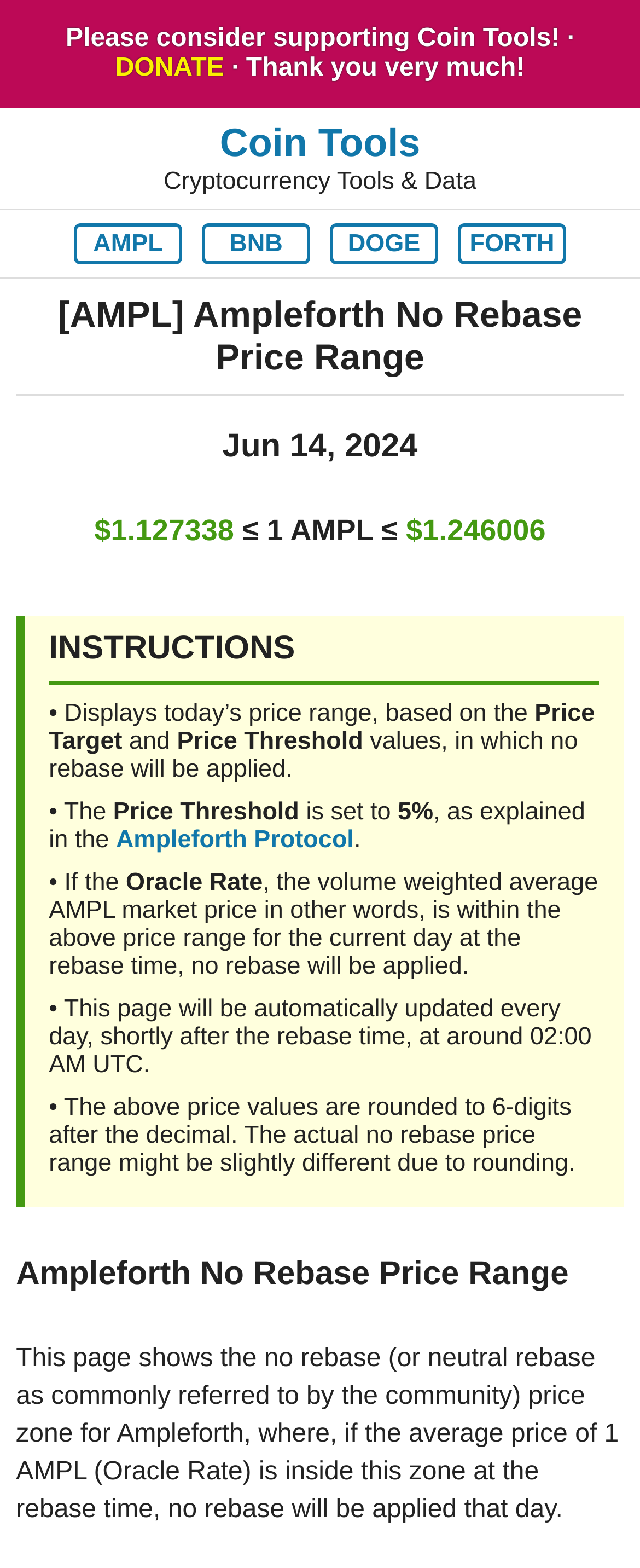Provide the bounding box coordinates of the HTML element described by the text: "Coin Tools". The coordinates should be in the format [left, top, right, bottom] with values between 0 and 1.

[0.343, 0.077, 0.657, 0.106]